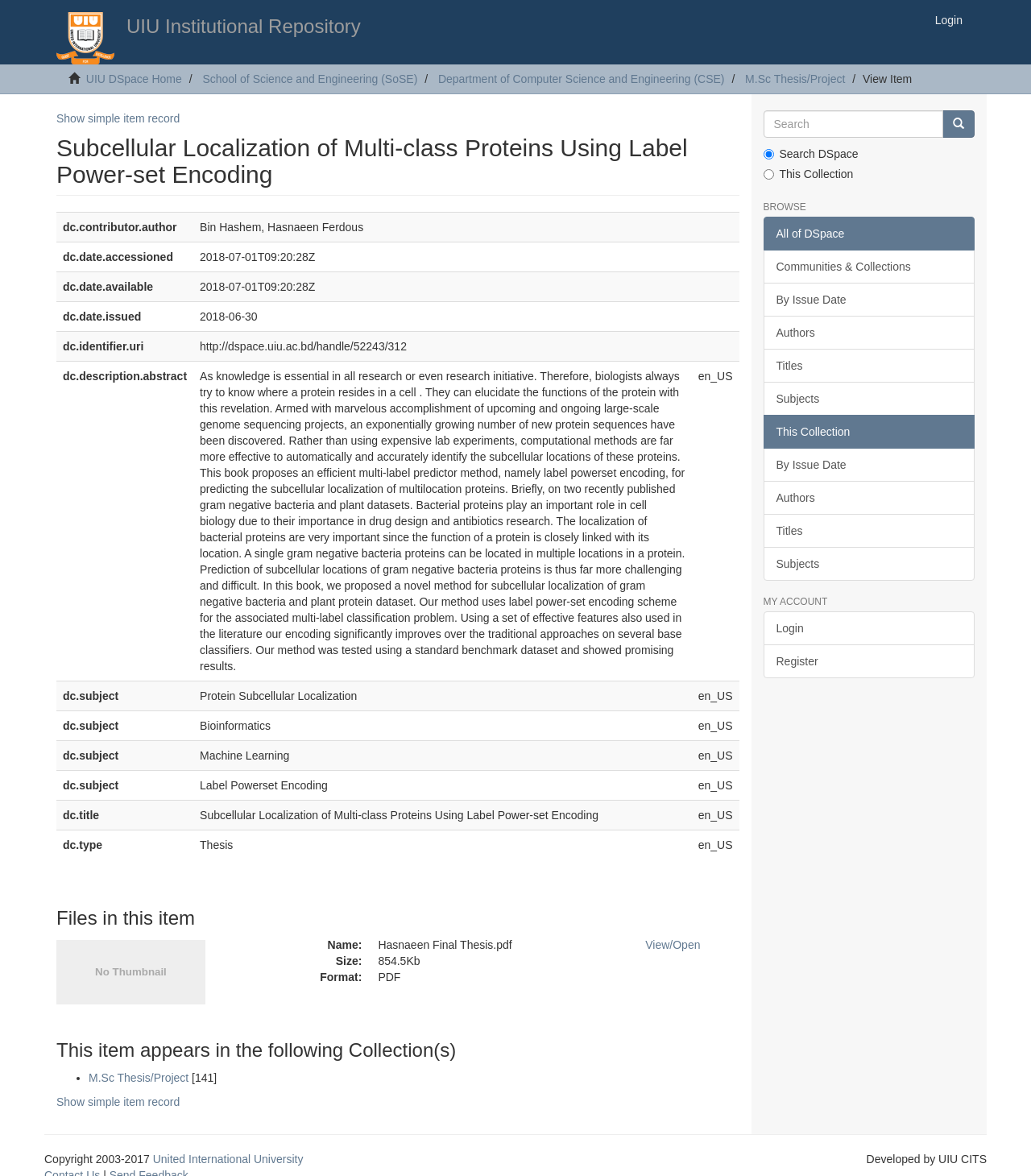Please give a succinct answer using a single word or phrase:
What is the size of the thesis file?

854.5Kb